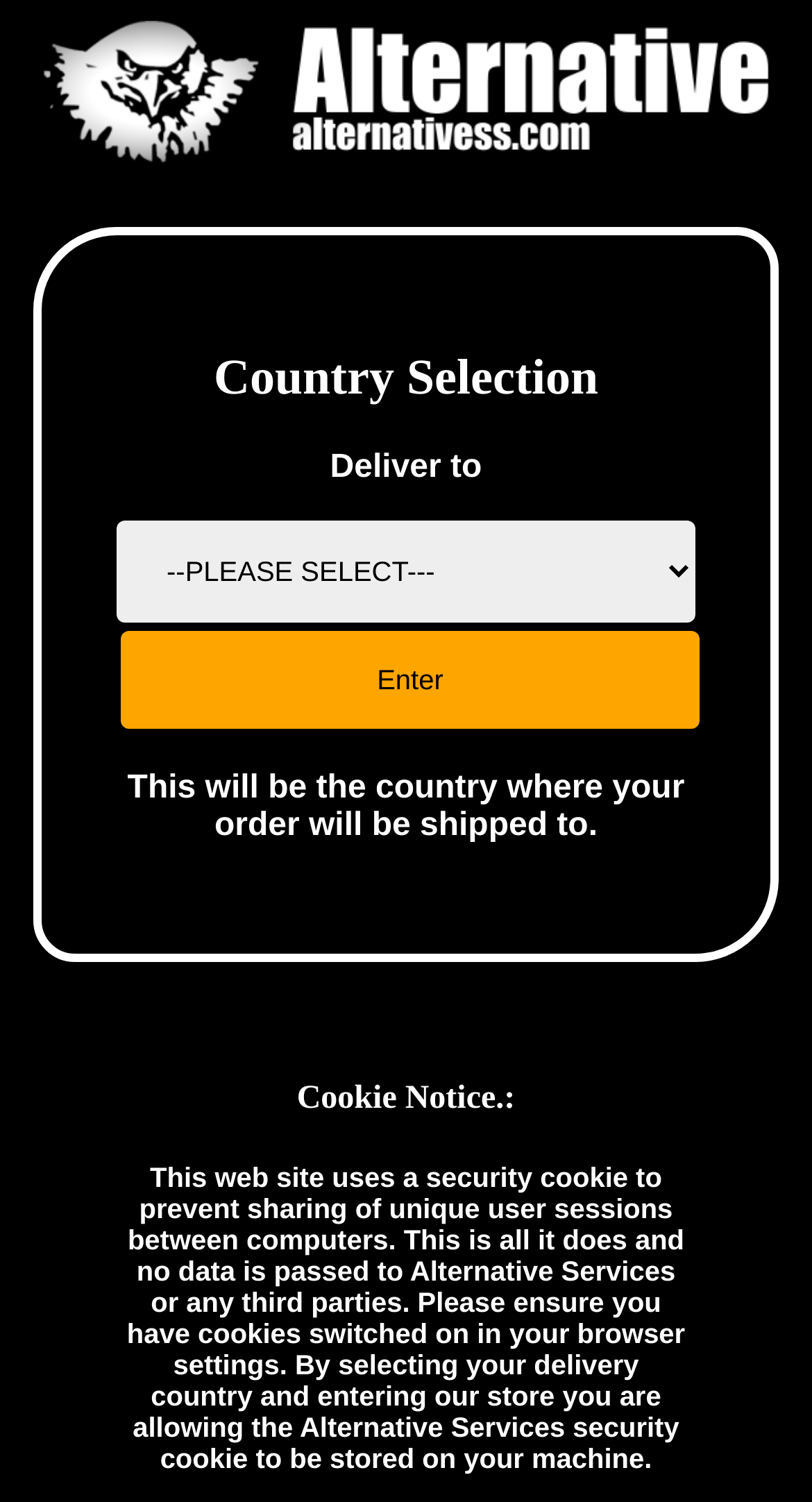Summarize the webpage with a detailed and informative caption.

The webpage is focused on country selection for an archery shop, with the Alternative Sporting Services logo displayed prominently at the top left corner. Below the logo, there is a main article section that takes up most of the page. 

At the top of the article section, there is a heading that reads "Country Selection". Below this heading, there is a text "Deliver to" followed by a combobox that allows users to select their country. To the right of the combobox, there is an "Enter" button. 

Below the country selection section, there is a paragraph of text that explains the purpose of selecting a country, stating that it will be used to determine where the order will be shipped to. 

At the bottom of the page, there is a blockquote section that contains a "Cookie Notice". The notice is headed by a subheading "Cookie Notice:" and explains the use of security cookies on the website, stating that they are used to prevent sharing of unique user sessions between computers and do not pass any data to third parties. The notice also instructs users to ensure that cookies are enabled in their browser settings.